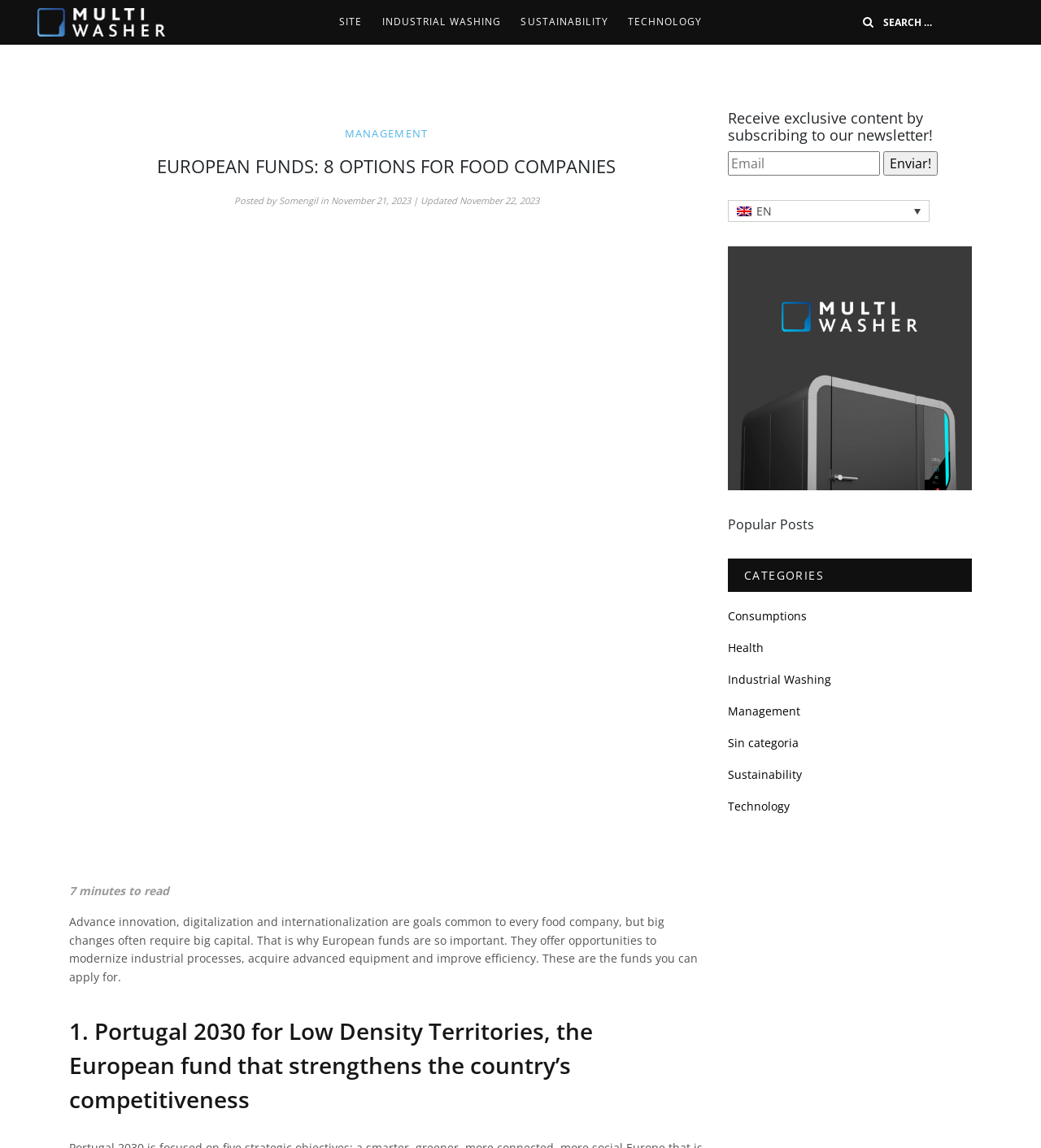Explain the contents of the webpage comprehensively.

The webpage is about European funds available for food companies to support their growth and innovation. At the top left, there is a link to skip to the content. Next to it, there is a link to the blog "Somengil: Soluções para lavagem industrial de alta performance" with an accompanying image. 

On the top navigation bar, there are five links: "SITE", "INDUSTRIAL WASHING", "SUSTAINABILITY", "TECHNOLOGY", and a search bar with a placeholder text "Search …". 

Below the navigation bar, there is a heading "EUROPEAN FUNDS: 8 OPTIONS FOR FOOD COMPANIES" followed by a post information section, which includes the author "Somengil", the posted date "November 21, 2023", and the updated date "November 22, 2023". 

To the right of the post information section, there is an image related to European funds. Below the image, there is a text "7 minutes to read" indicating the estimated reading time of the article. 

The main content of the article starts with a brief introduction to the importance of European funds for food companies, followed by a section titled "1. Portugal 2030 for Low Density Territories, the European fund that strengthens the country’s competitiveness". 

On the right side of the page, there is a section to subscribe to the newsletter, with a heading "Receive exclusive content by subscribing to our newsletter!", a textbox to input the email, and a button "Enviar!". Below this section, there is a language selection option with "EN" as the current selection. 

Further down, there are links to popular posts, a section titled "CATEGORIES" with links to various categories such as "Consumptions", "Health", "Industrial Washing", "Management", "Sin categoria", "Sustainability", and "Technology".